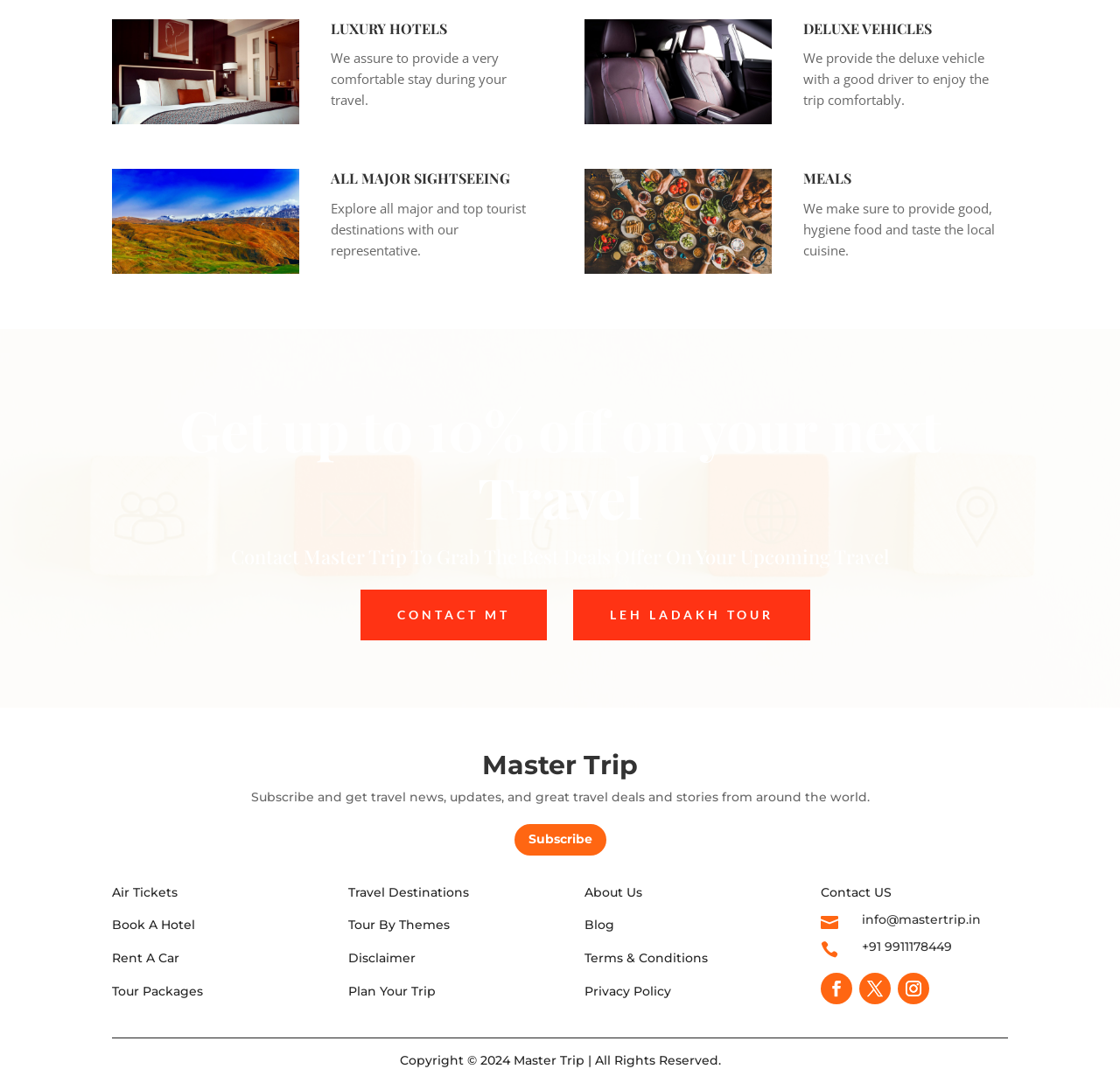Please give the bounding box coordinates of the area that should be clicked to fulfill the following instruction: "Click on CONTACT MT". The coordinates should be in the format of four float numbers from 0 to 1, i.e., [left, top, right, bottom].

[0.322, 0.541, 0.488, 0.588]